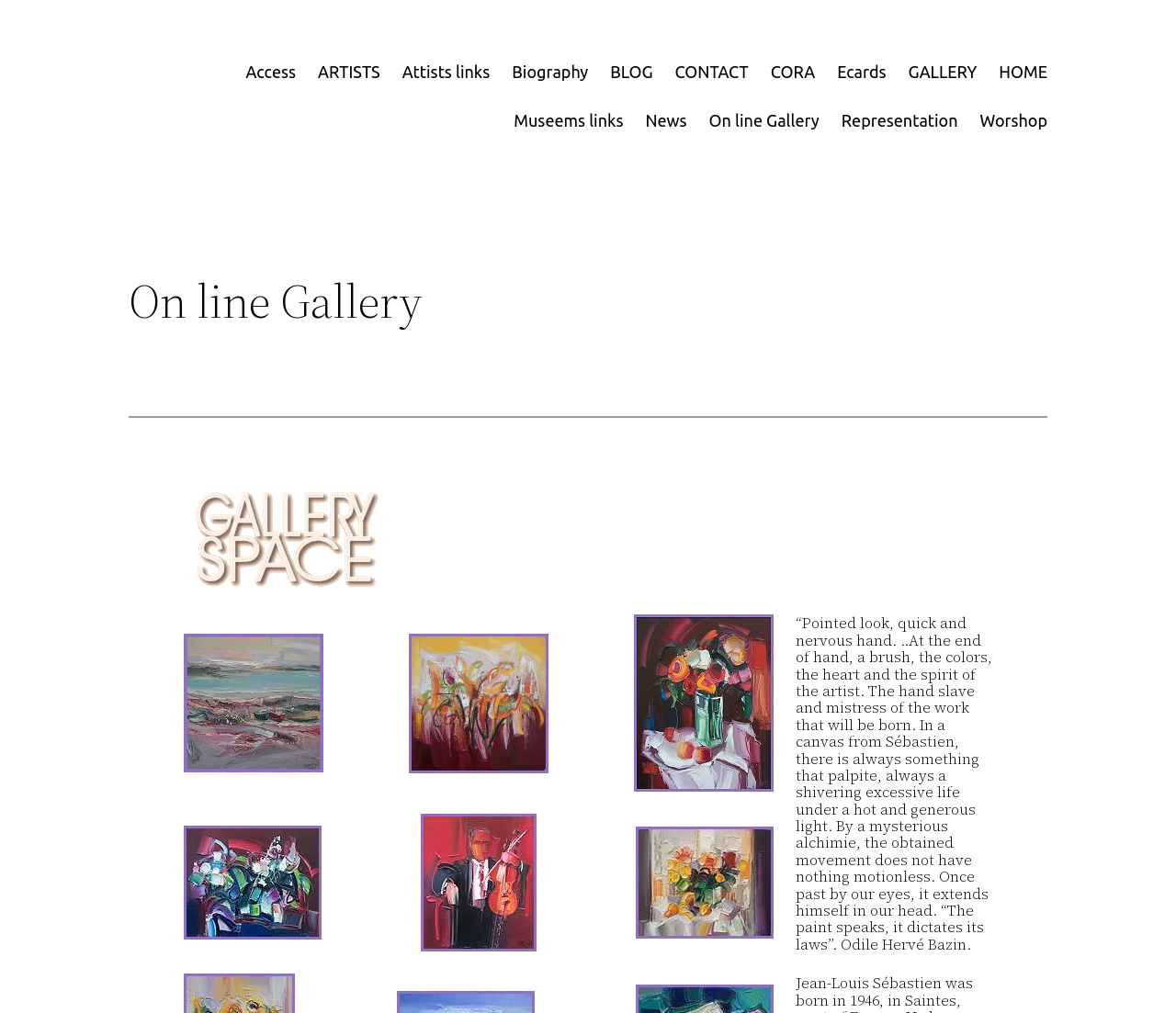Respond to the following question using a concise word or phrase: 
What type of art is featured on this website?

Painting